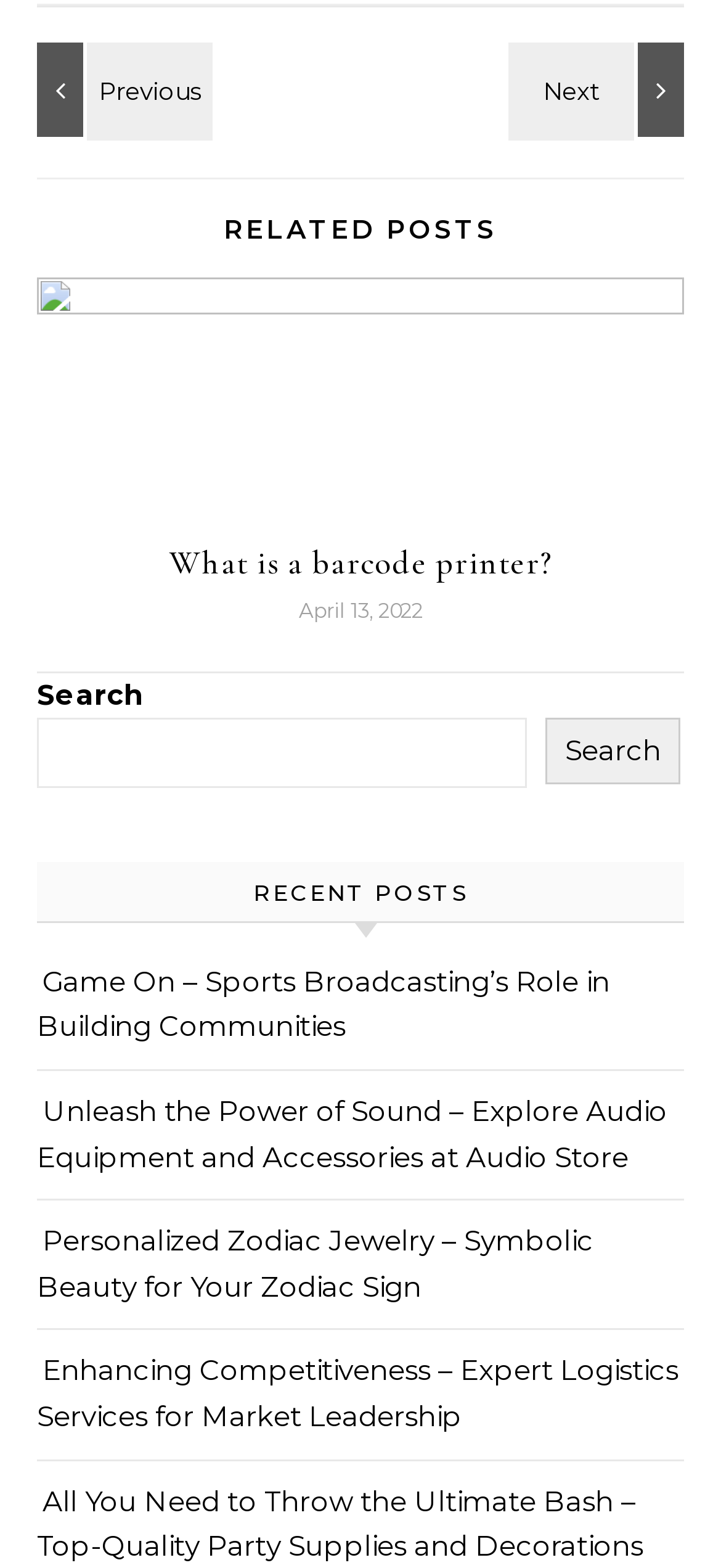Please identify the bounding box coordinates of the region to click in order to complete the task: "Read What is a barcode printer?". The coordinates must be four float numbers between 0 and 1, specified as [left, top, right, bottom].

[0.235, 0.346, 0.765, 0.371]